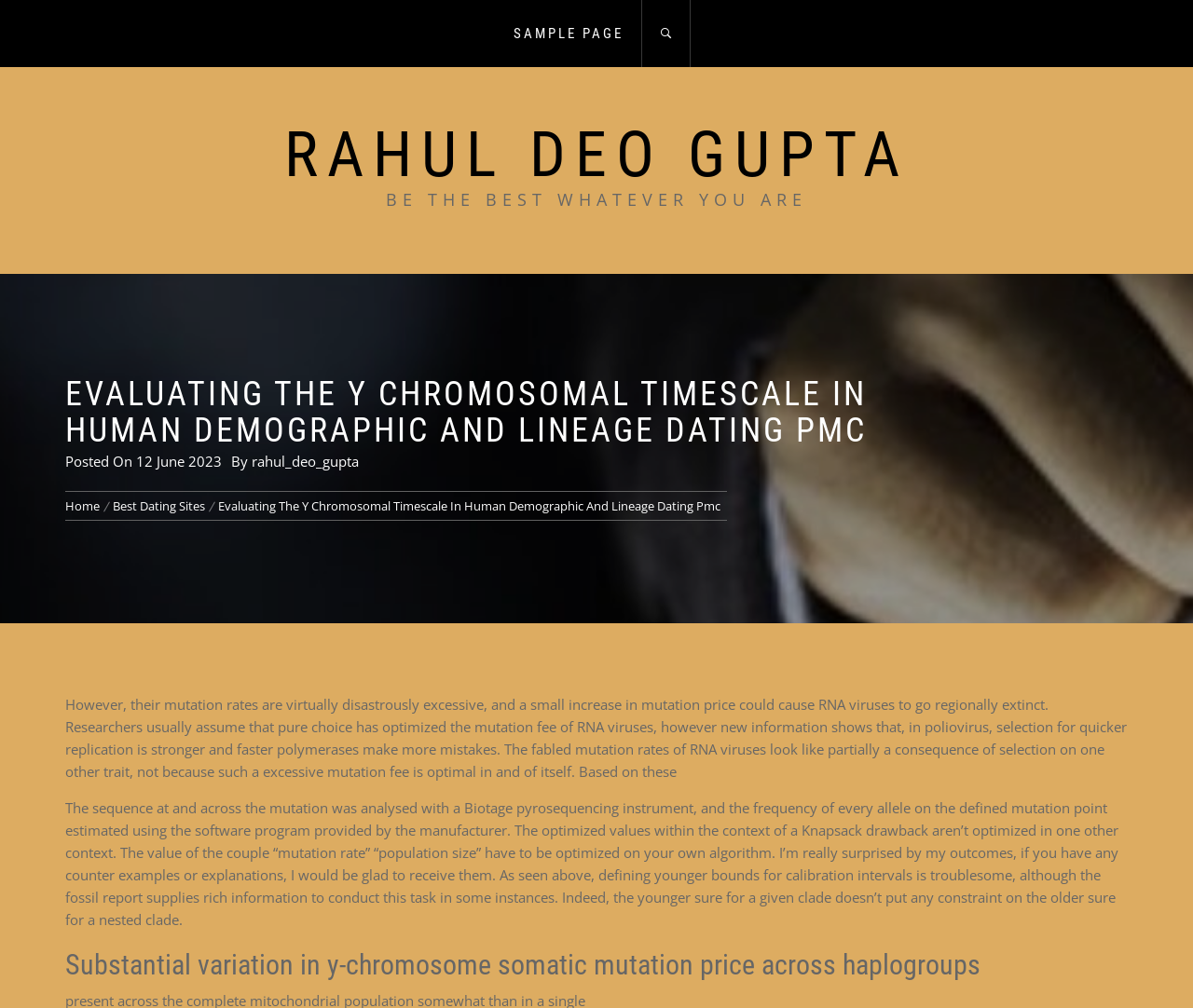Provide a thorough description of the webpage's content and layout.

The webpage is about evaluating the Y chromosomal timescale in human demographic and lineage dating. At the top, there is a navigation menu with links to "SAMPLE PAGE" and an icon represented by "\uf4a4". Below this, there is a prominent link to "RAHUL DEO GUPTA" and a motivational quote "BE THE BEST WHATEVER YOU ARE".

The main content of the webpage is divided into sections. The first section has a heading "EVALUATING THE Y CHROMOSOMAL TIMESCALE IN HUMAN DEMOGRAPHIC AND LINEAGE DATING PMC" and provides information about the post, including the date "12 June 2023" and the author "rahul_deo_gupta". 

Below this, there is a navigation section with breadcrumbs, providing links to "Home", "Best Dating Sites", and the current page. The main article starts below this, discussing the topic of RNA viruses and their mutation rates. The text is divided into two paragraphs, with the first one explaining how researchers assume that natural selection has optimized the mutation rate of RNA viruses, but new data suggests that selection for faster replication is stronger. The second paragraph discusses the analysis of the sequence at and across the mutation point using a Biotage pyrosequencing instrument.

Finally, there is a heading "Substantial variation in y-chromosome somatic mutation rate across haplogroups" at the bottom of the page, which may be the title of another section or article.